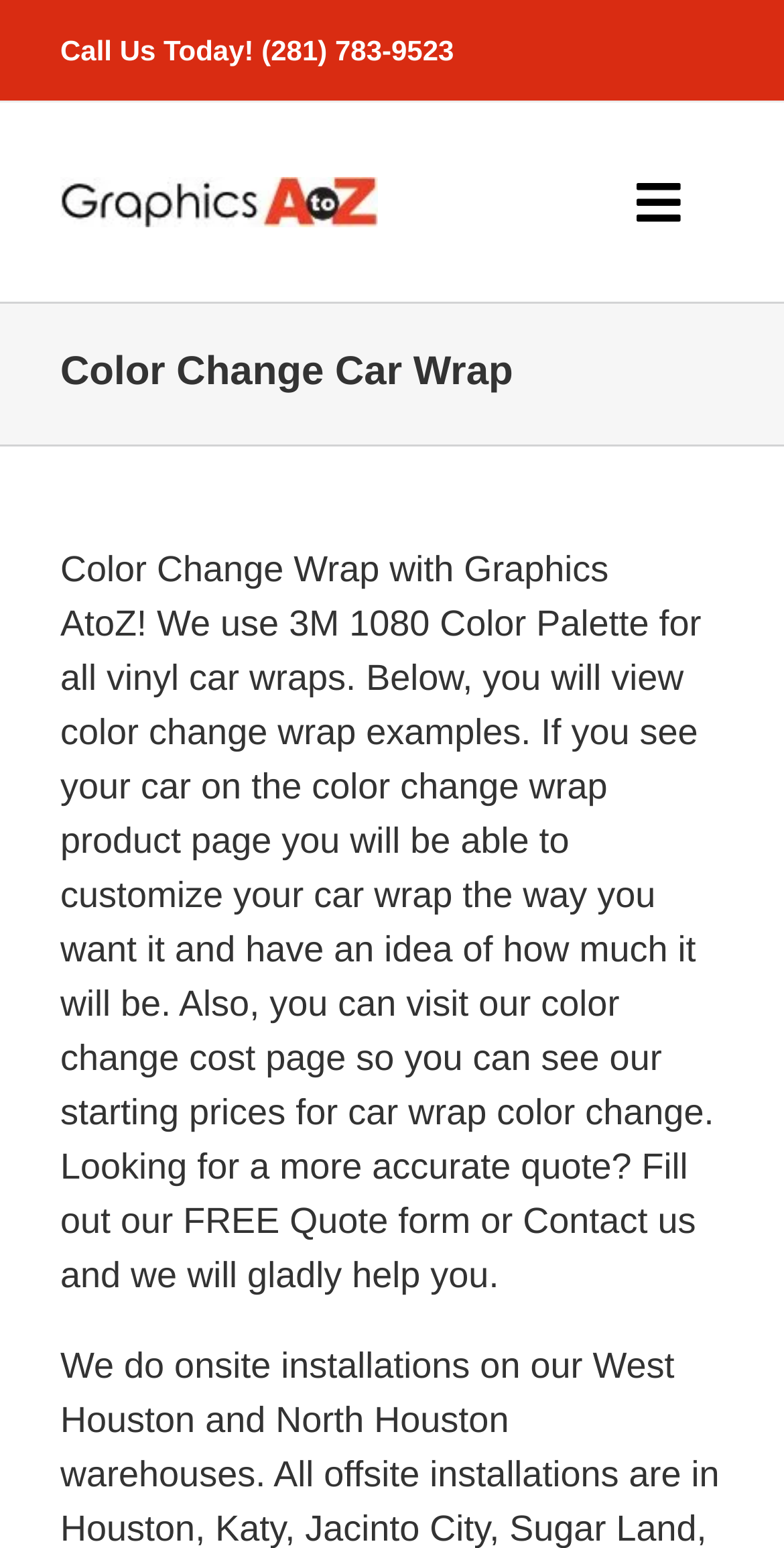From the element description FREE Quote form, predict the bounding box coordinates of the UI element. The coordinates must be specified in the format (top-left x, top-left y, bottom-right x, bottom-right y) and should be within the 0 to 1 range.

[0.233, 0.776, 0.6, 0.802]